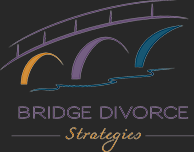Generate a detailed narrative of the image.

The image features the logo of "Bridge Divorce Strategies," which visually incorporates a stylized bridge design with three arches, each adorned in different colors—purple, violet, and orange—symbolizing support and connection. Below the bridge, the text "BRIDGE DIVORCE" is prominently displayed in a bold, modern font, while "Strategies" appears in a more cursive style, conveying a sense of care and professionalism. This logo reflects the company's commitment to guiding individuals through the complexities of divorce with informed strategies and emotional support.